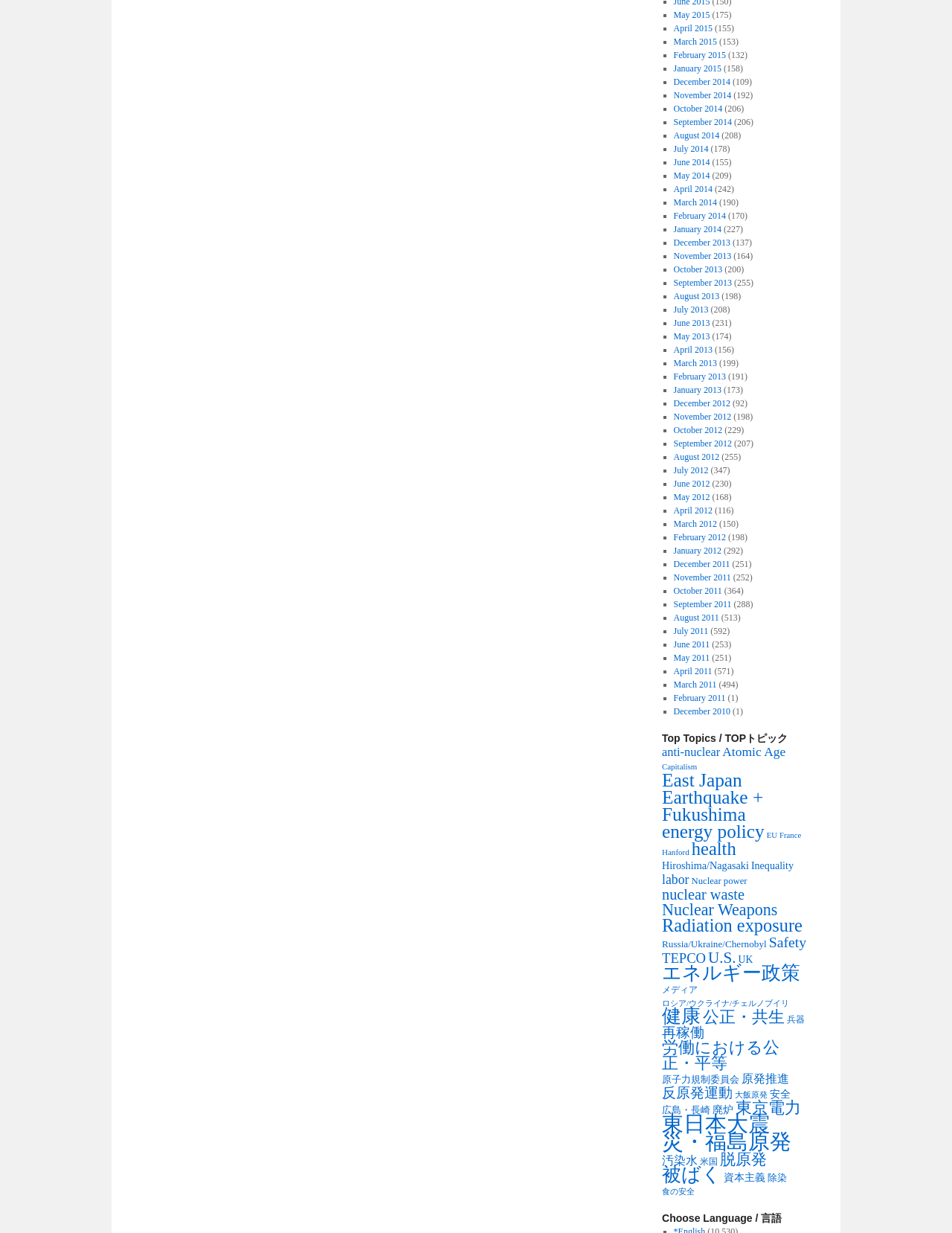Please identify the bounding box coordinates of the element that needs to be clicked to execute the following command: "Search for something". Provide the bounding box using four float numbers between 0 and 1, formatted as [left, top, right, bottom].

None